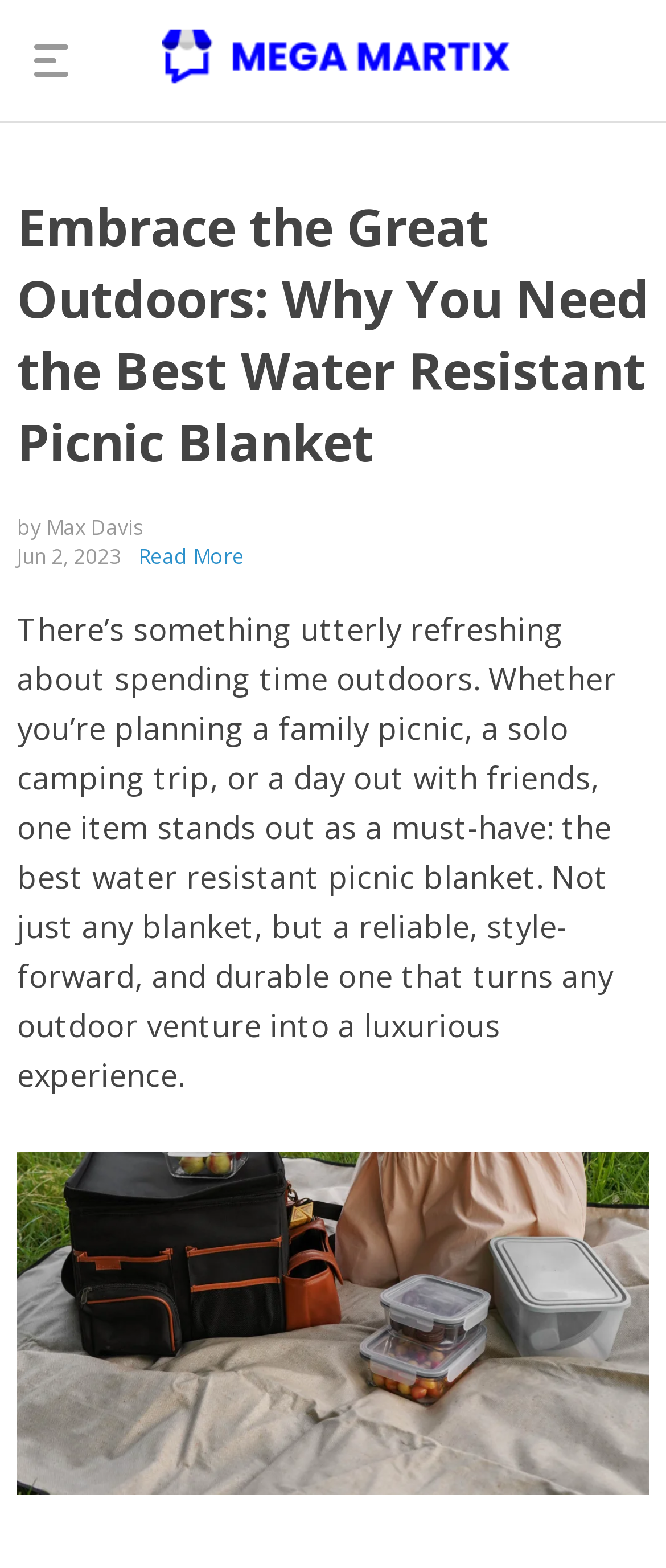Give a detailed account of the webpage's layout and content.

The webpage is about discovering the ultimate comfort with the best water-resistant picnic blanket for outdoor adventures. At the top, there is a link taking up most of the width. Below it, a prominent heading reads "Embrace the Great Outdoors: Why You Need the Best Water Resistant Picnic Blanket", spanning almost the entire width of the page. 

To the right of the heading, there is a smaller text "by Max Davis" followed by a date "Jun 2, 2023". Next to the date, there is a "Read More" link. 

Below these elements, there is a large block of text that discusses the importance of having a reliable and durable picnic blanket for outdoor activities. This text takes up most of the page's width and is positioned roughly in the middle of the page.

At the bottom, there is a large figure that occupies almost the entire width of the page. Within this figure, there is an image of a picnic blanket, accompanied by a link with the text "best water resistant picnic blanket".